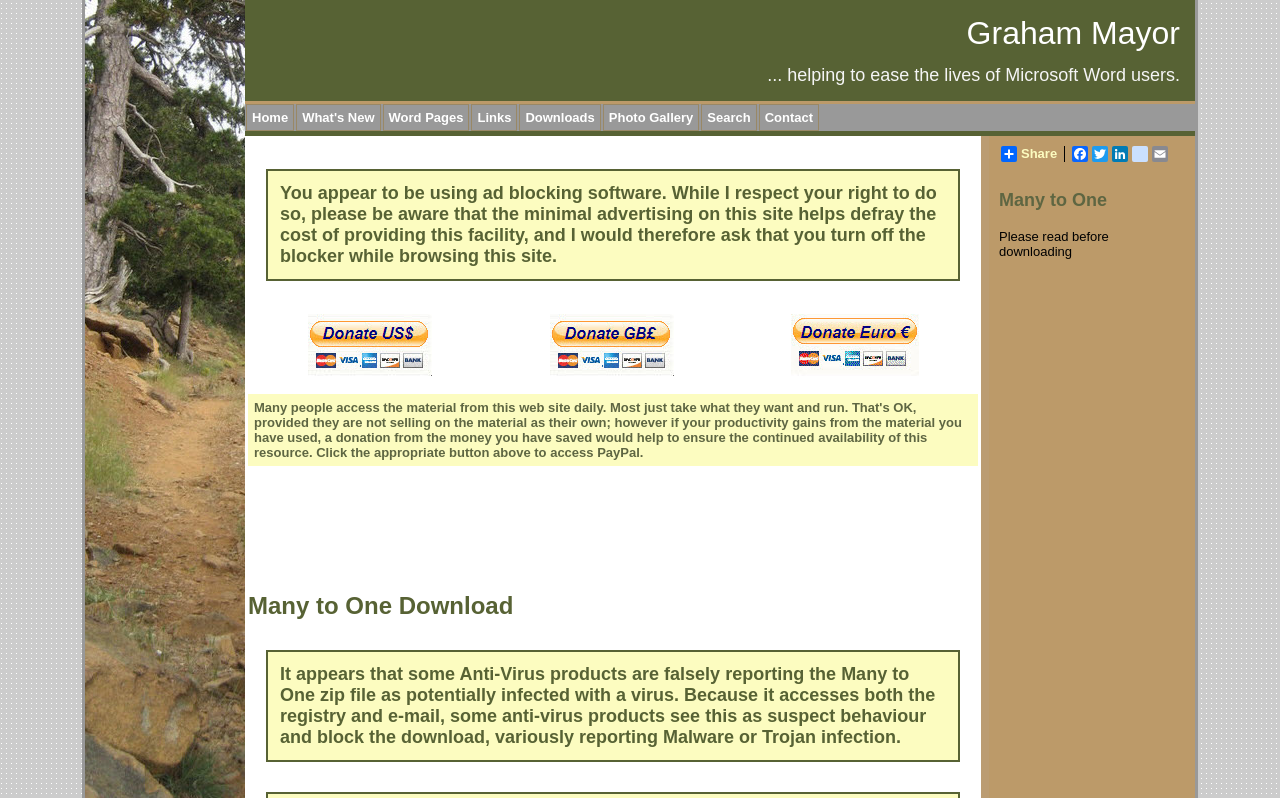Analyze the image and answer the question with as much detail as possible: 
What is the purpose of the website?

The meta description of the webpage mentions that the website is a collection of tips and add-ins to benefit Word users, which suggests that the purpose of the website is to provide resources and tools to help Microsoft Word users.